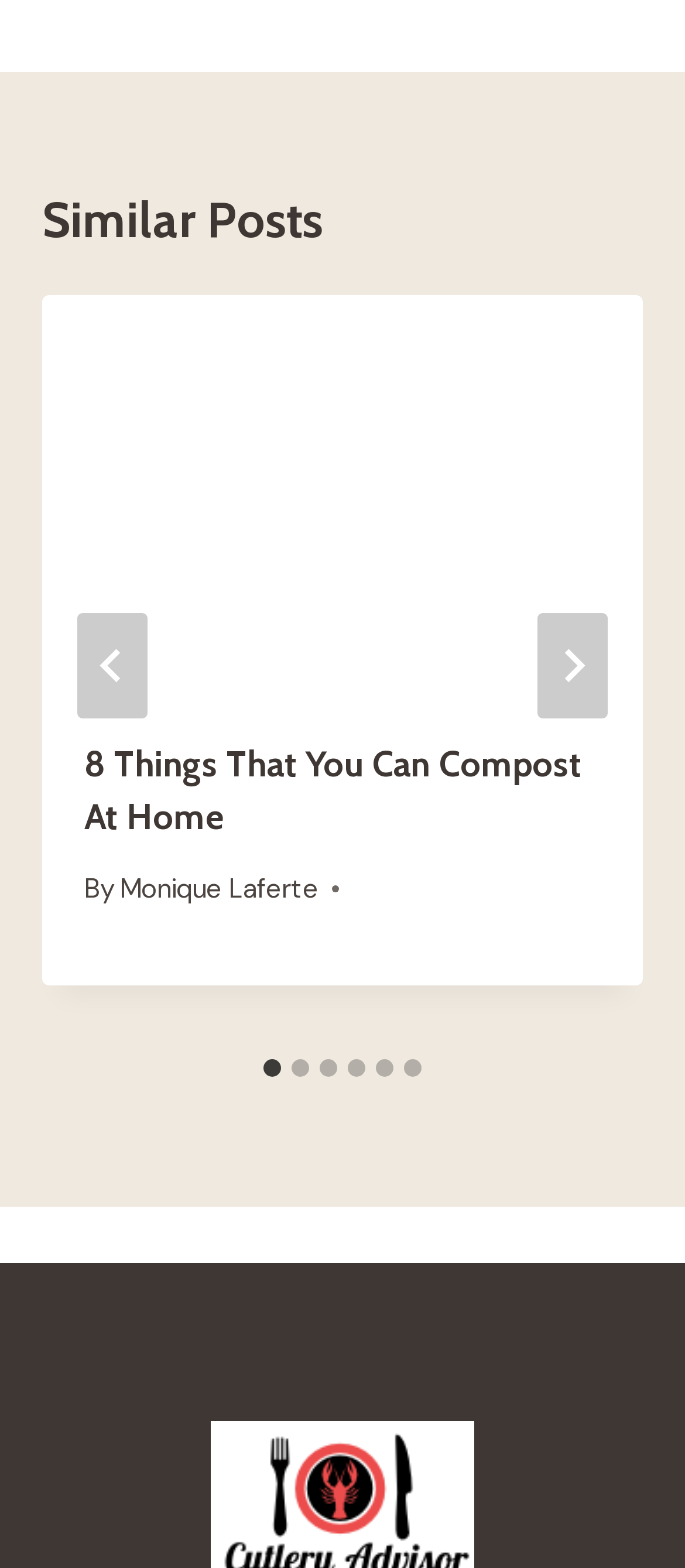Can you give a detailed response to the following question using the information from the image? What is the purpose of the 'Similar Posts' section?

The 'Similar Posts' section is likely used to display posts that are related to the current post, allowing users to discover more content that might be of interest to them.